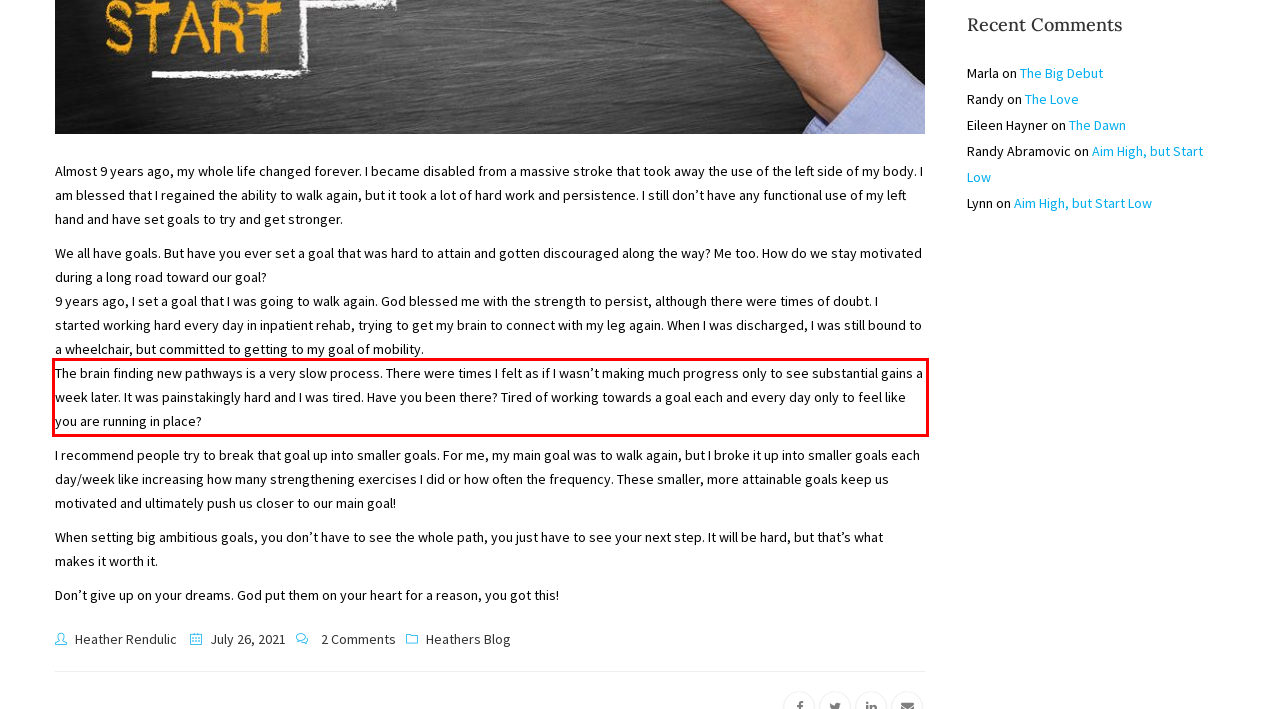You are looking at a screenshot of a webpage with a red rectangle bounding box. Use OCR to identify and extract the text content found inside this red bounding box.

The brain finding new pathways is a very slow process. There were times I felt as if I wasn’t making much progress only to see substantial gains a week later. It was painstakingly hard and I was tired. Have you been there? Tired of working towards a goal each and every day only to feel like you are running in place?